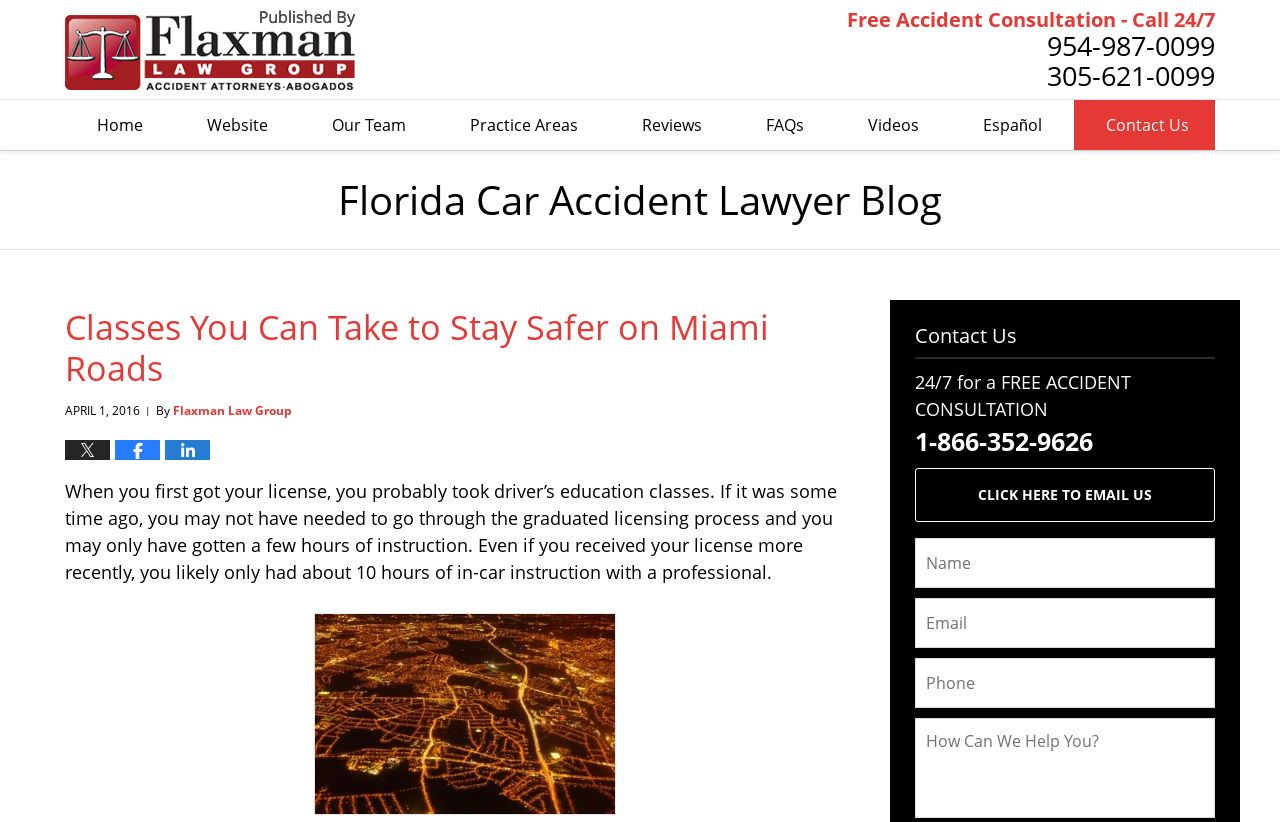Specify the bounding box coordinates of the element's area that should be clicked to execute the given instruction: "Click the 'Home' link". The coordinates should be four float numbers between 0 and 1, i.e., [left, top, right, bottom].

[0.051, 0.122, 0.137, 0.182]